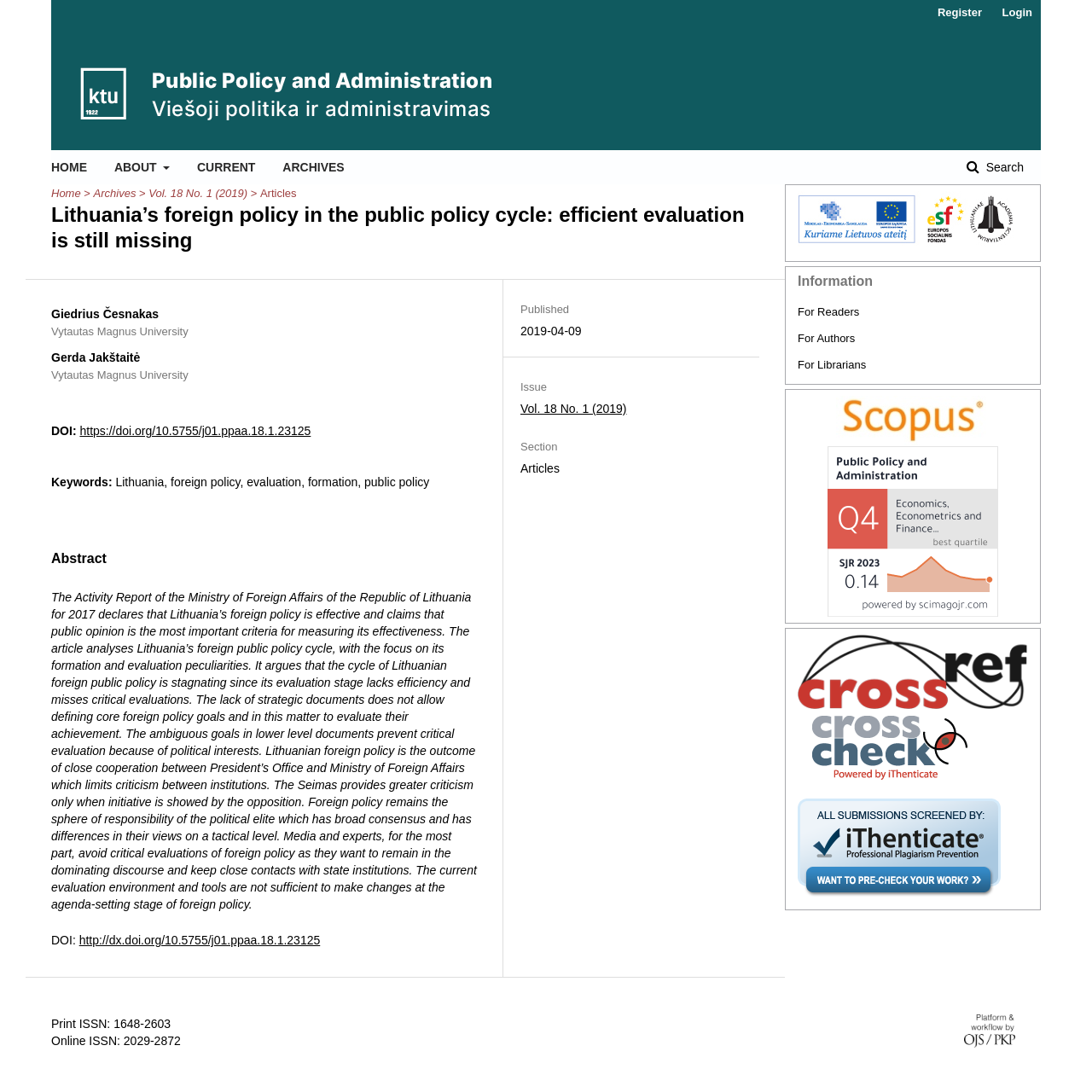Using the elements shown in the image, answer the question comprehensively: What is the title of the article?

I found the title of the article by looking at the heading element with the text 'Lithuania’s foreign policy in the public policy cycle: efficient evaluation is still missing' which is located at the top of the main content area.